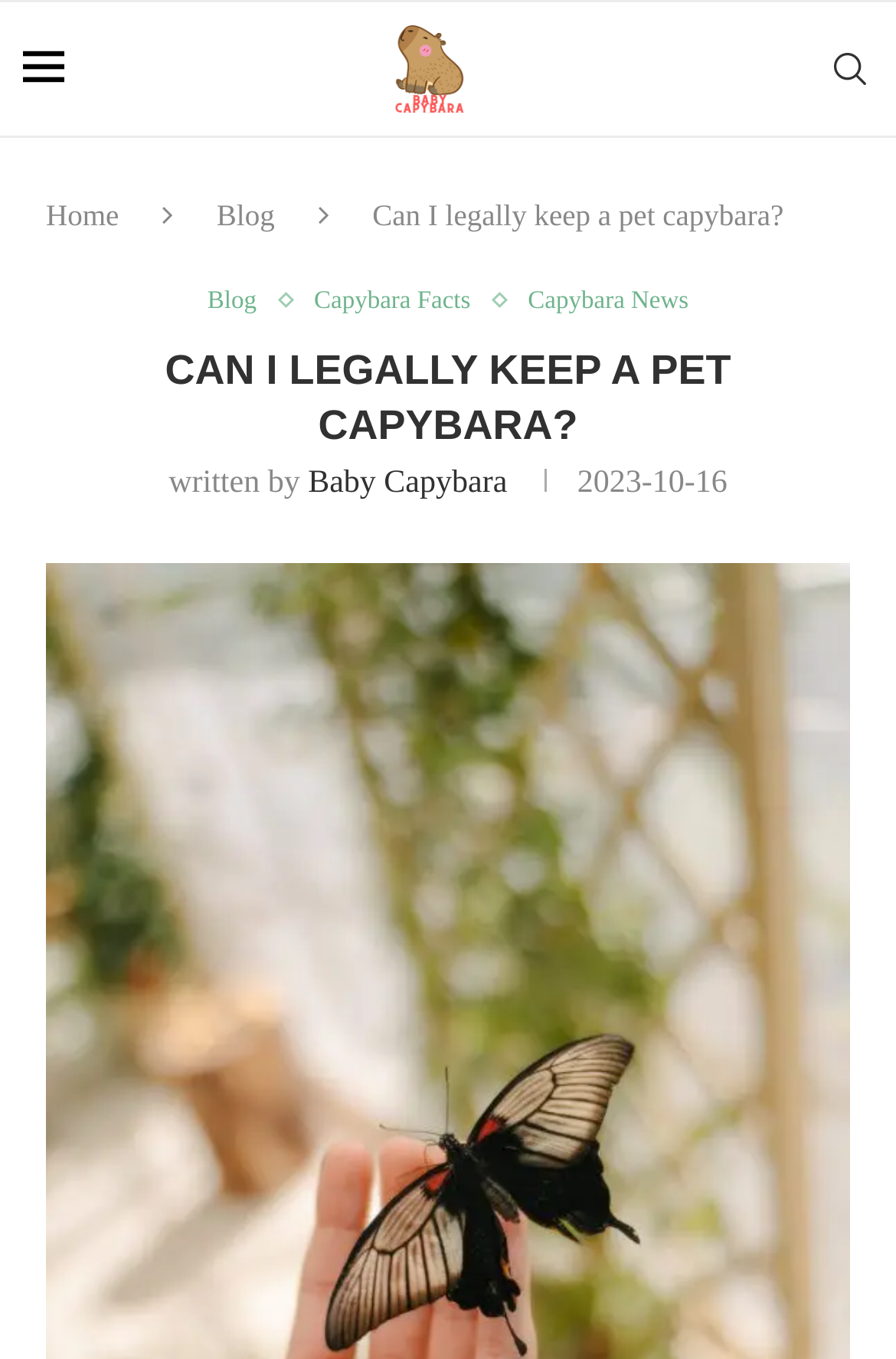Find the bounding box coordinates for the HTML element described as: "Capybara Facts". The coordinates should consist of four float values between 0 and 1, i.e., [left, top, right, bottom].

[0.35, 0.211, 0.551, 0.233]